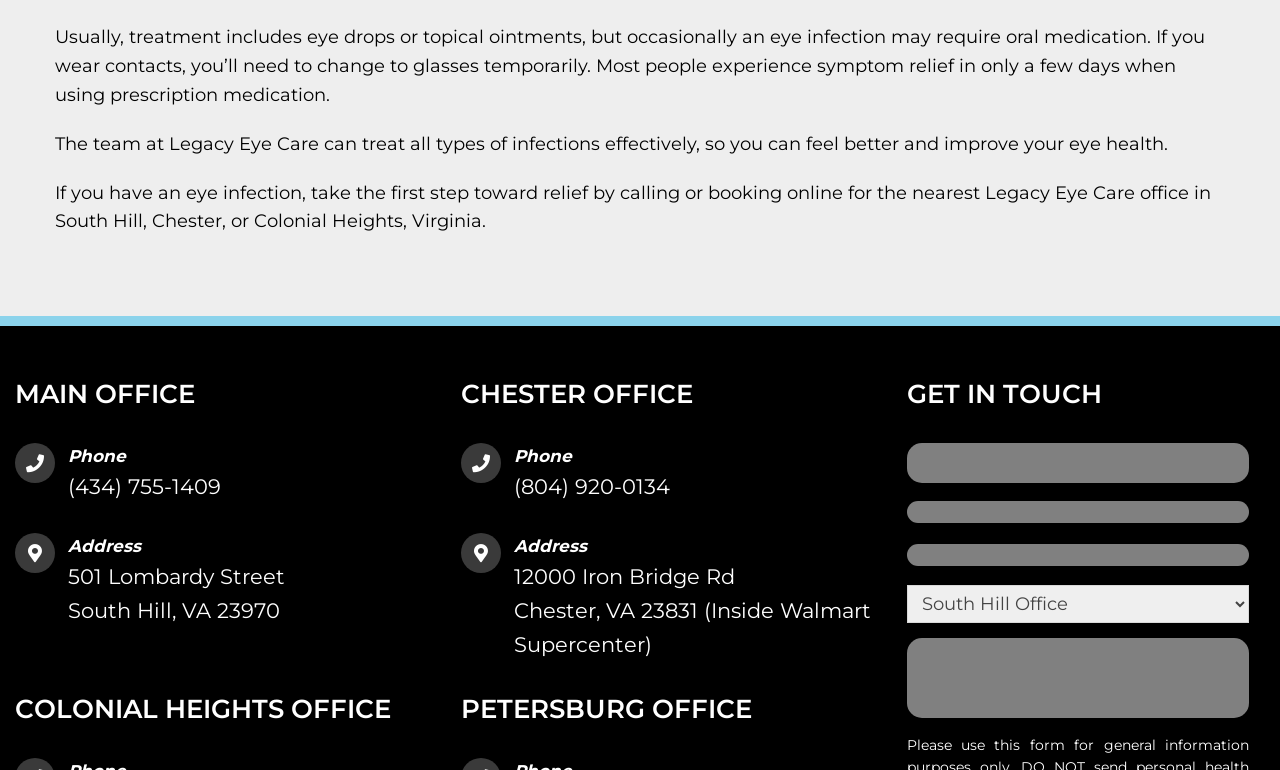How many textboxes are there in the GET IN TOUCH section?
Using the image, respond with a single word or phrase.

4